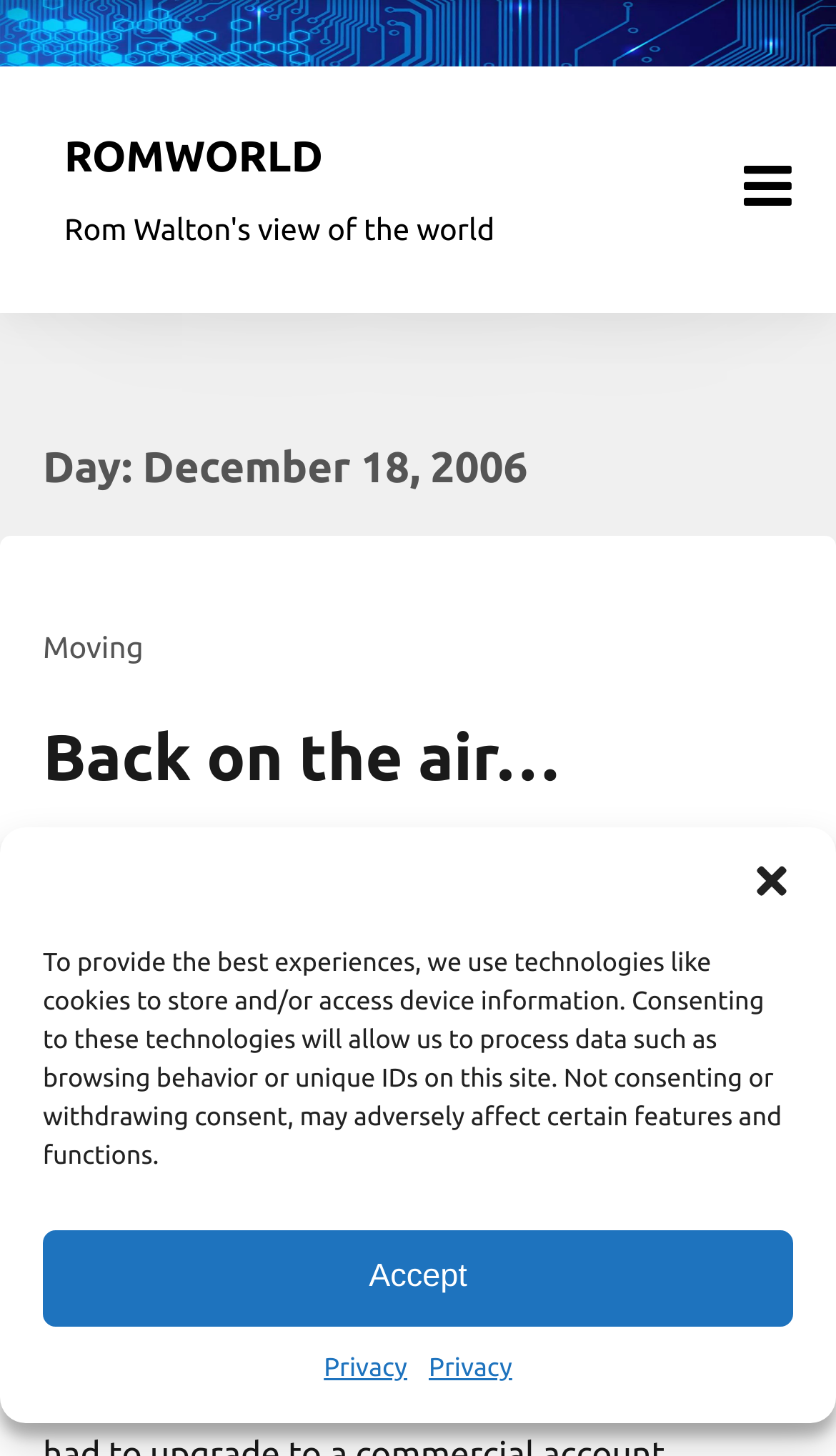How many paragraphs of text are present in the main content area?
Using the information presented in the image, please offer a detailed response to the question.

There are two paragraphs of text present in the main content area, which are represented by the StaticText elements with text content 'Comcast doesn’t have the same type of High-Speed Internet access across the country.' and 'Granted Adelphia was just acquired by Comcast, and so I’m dealing with a bunch of different people who either call themselves Comcast reps or Adelphia reps depending on if that department has converted yet.'